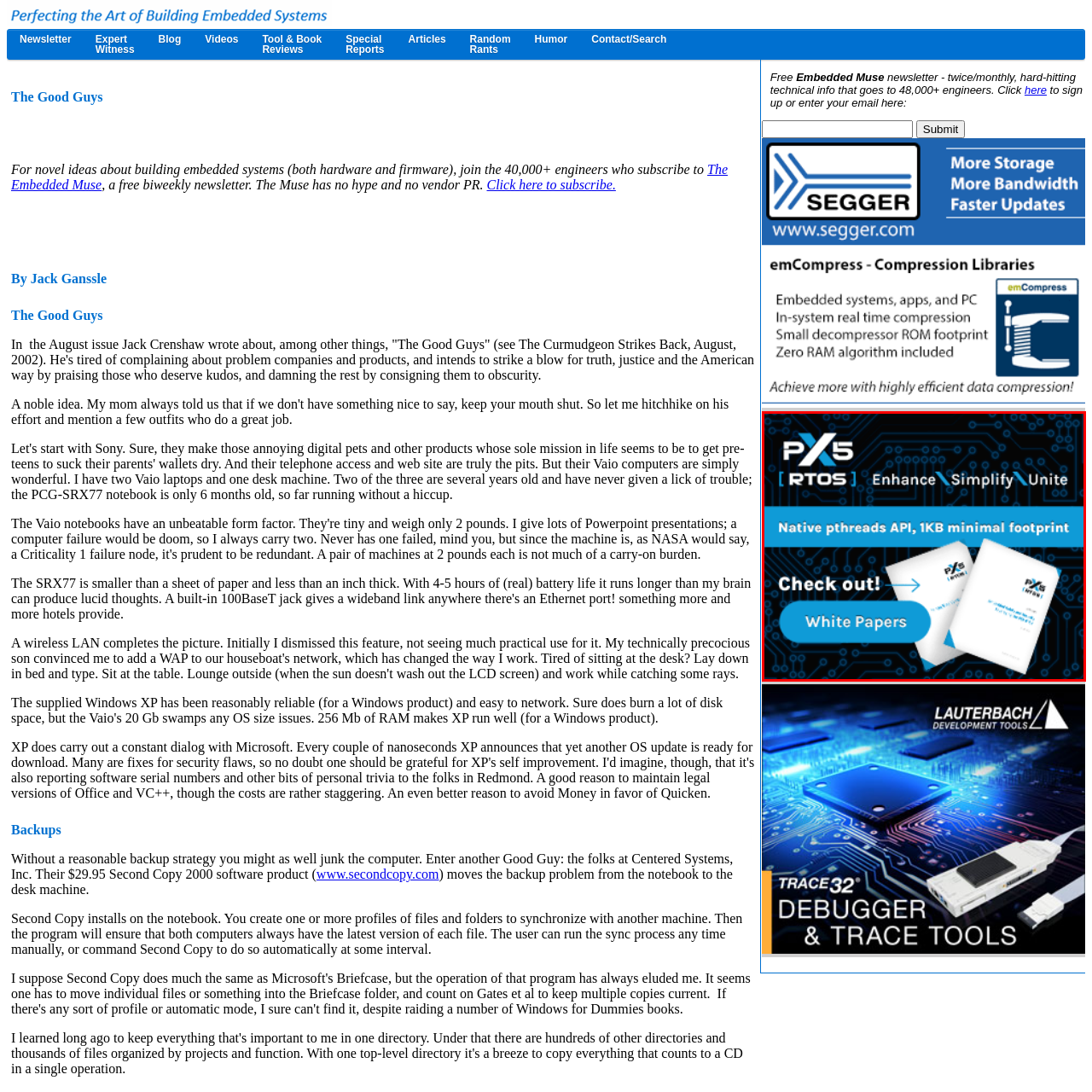Give a comprehensive caption for the image marked by the red rectangle.

The image features a vibrant advertisement for PX5 RTOS, a real-time operating system. The design incorporates a blue and black color scheme with circuit-like patterns in the background, emphasizing its technological focus. Prominently displayed is the PX5 logo alongside the tagline "Enhance ⧸ Simplify ⧸ Unite," highlighting the system's ease of use and versatility. 

In the foreground, there are two white papers illustrated, suggesting resources available to users. Below them, a button labeled "Check out!" prompts visitors to explore additional information, specifically leading to "White Papers" that likely provide deeper insights into PX5's functionalities, such as its native pthreads API and minimal 1KB footprint. This ad effectively captures the attention of engineers and developers looking for efficient solutions in embedded systems.